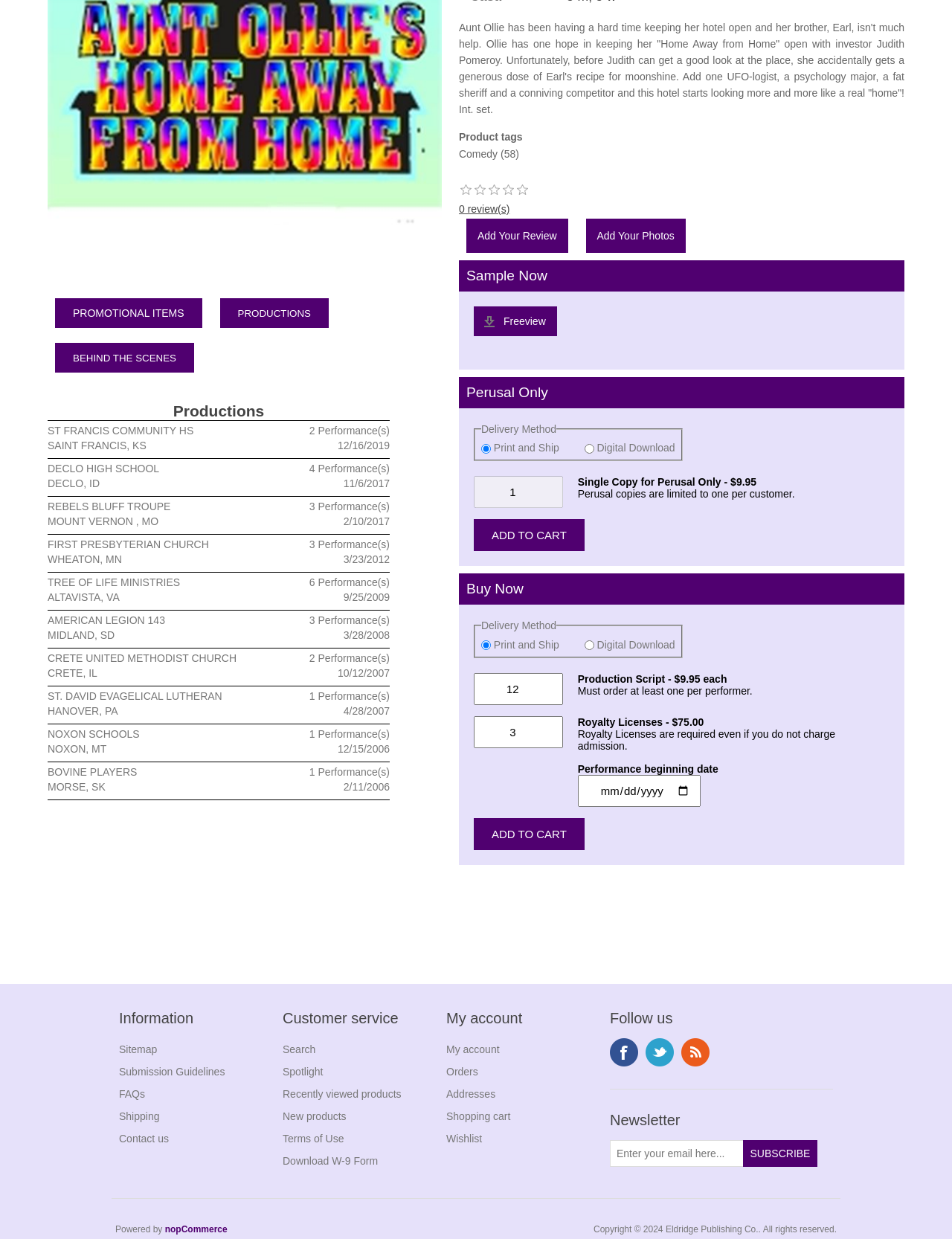For the element described, predict the bounding box coordinates as (top-left x, top-left y, bottom-right x, bottom-right y). All values should be between 0 and 1. Element description: name="NewsletterEmail" placeholder="Enter your email here..."

[0.641, 0.92, 0.781, 0.942]